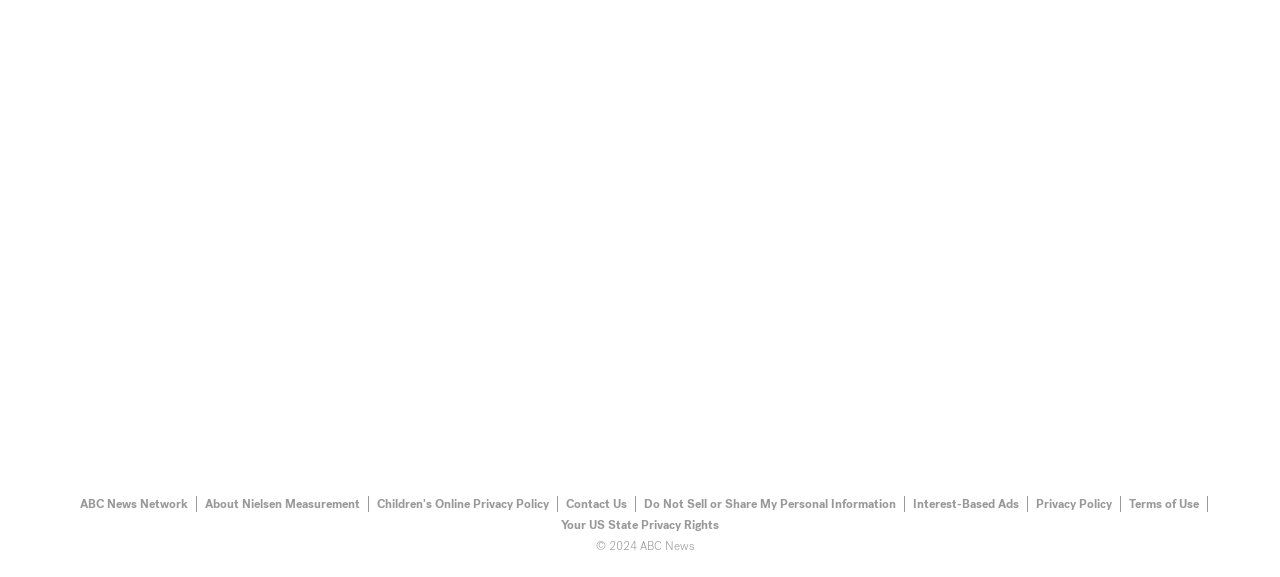Please look at the image and answer the question with a detailed explanation: What are the privacy policies mentioned?

The answer can be found in the footer section of the webpage, where several links are provided, including 'Privacy Policy', 'Children's Online Privacy Policy', 'Do Not Sell or Share My Personal Information', and 'Your US State Privacy Rights'.